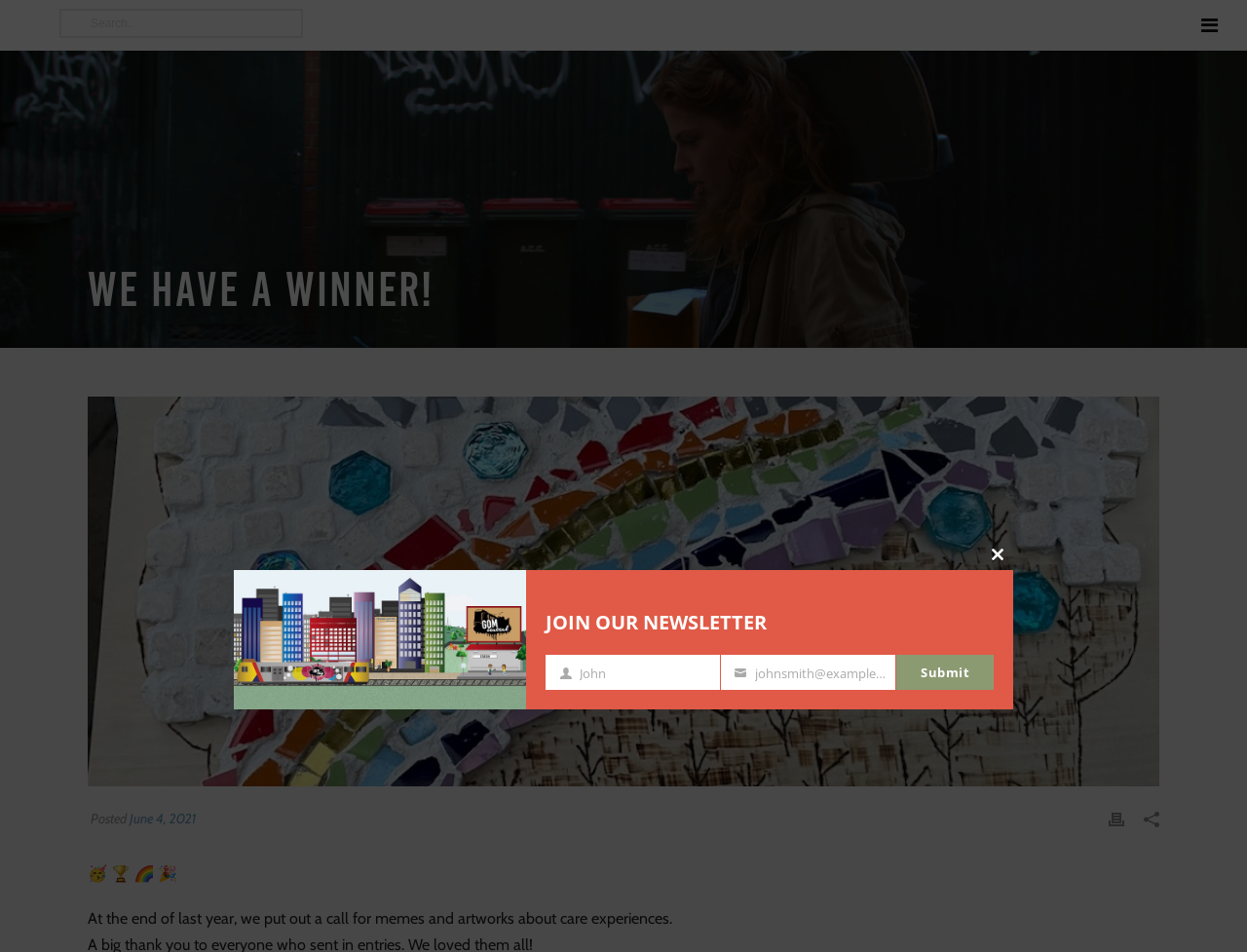Please locate and generate the primary heading on this webpage.

WE HAVE A WINNER! 